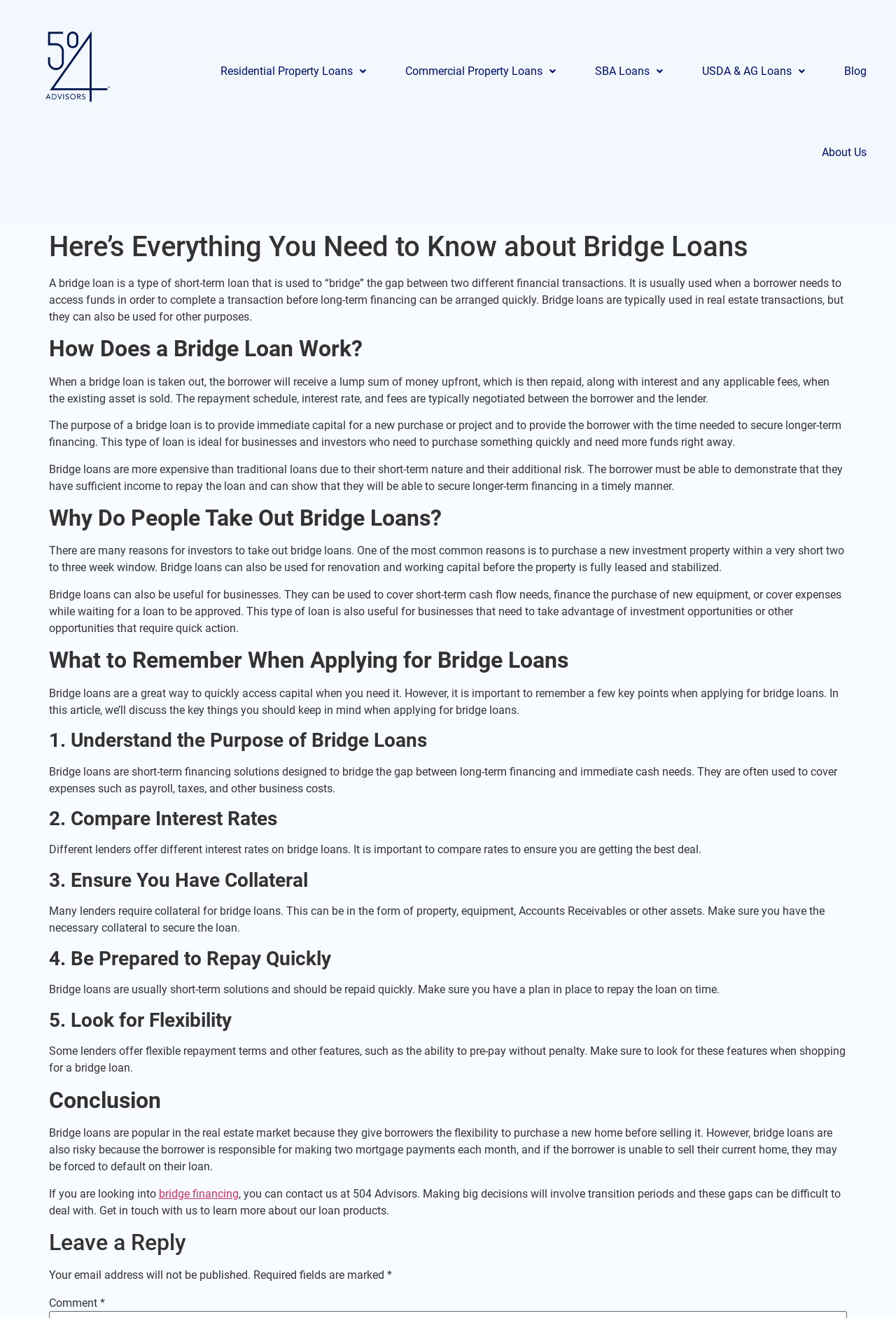Can you locate the main headline on this webpage and provide its text content?

Here’s Everything You Need to Know about Bridge Loans